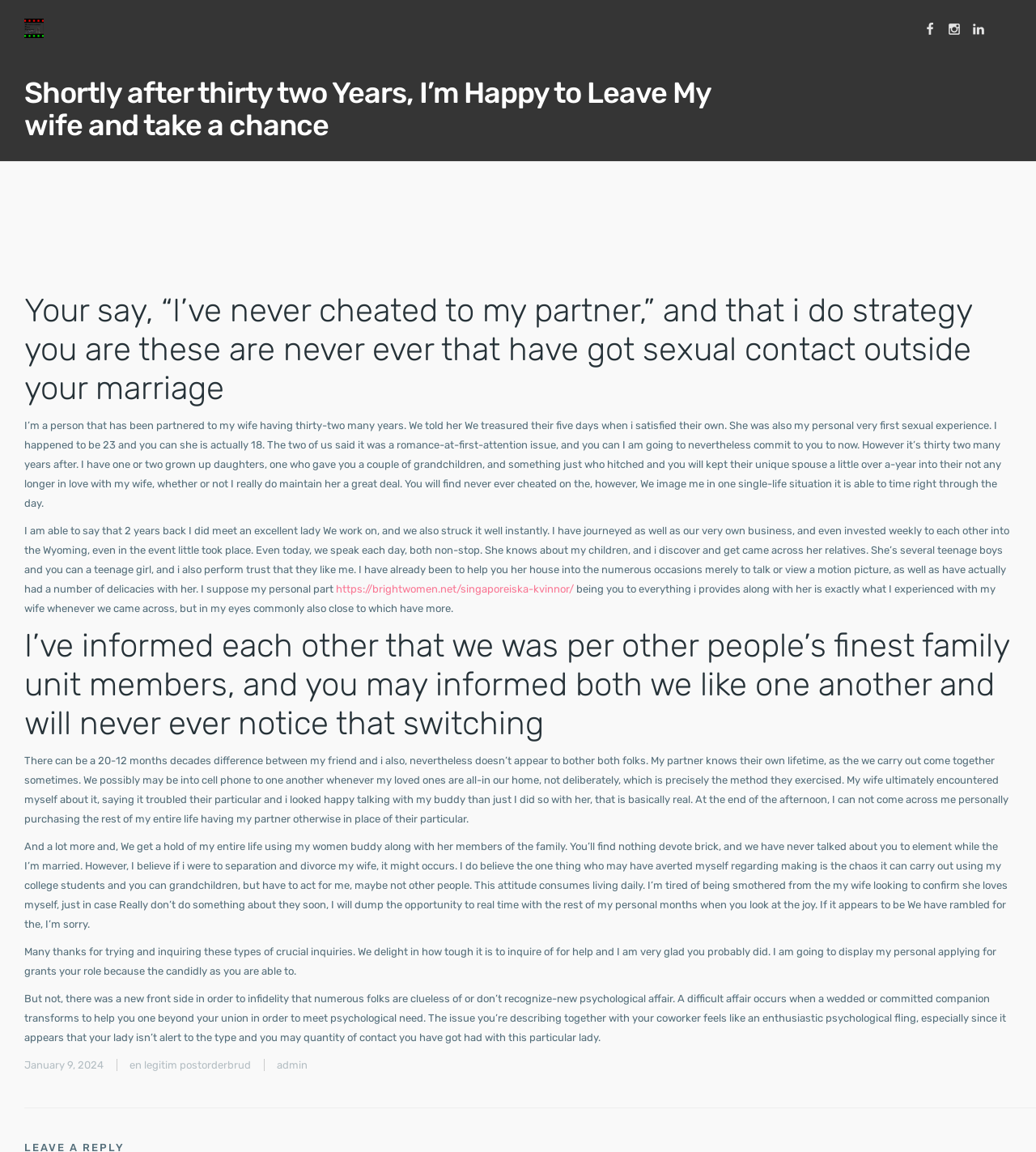Bounding box coordinates are specified in the format (top-left x, top-left y, bottom-right x, bottom-right y). All values are floating point numbers bounded between 0 and 1. Please provide the bounding box coordinate of the region this sentence describes: https://brightwomen.net/singaporeiska-kvinnor/

[0.324, 0.506, 0.554, 0.517]